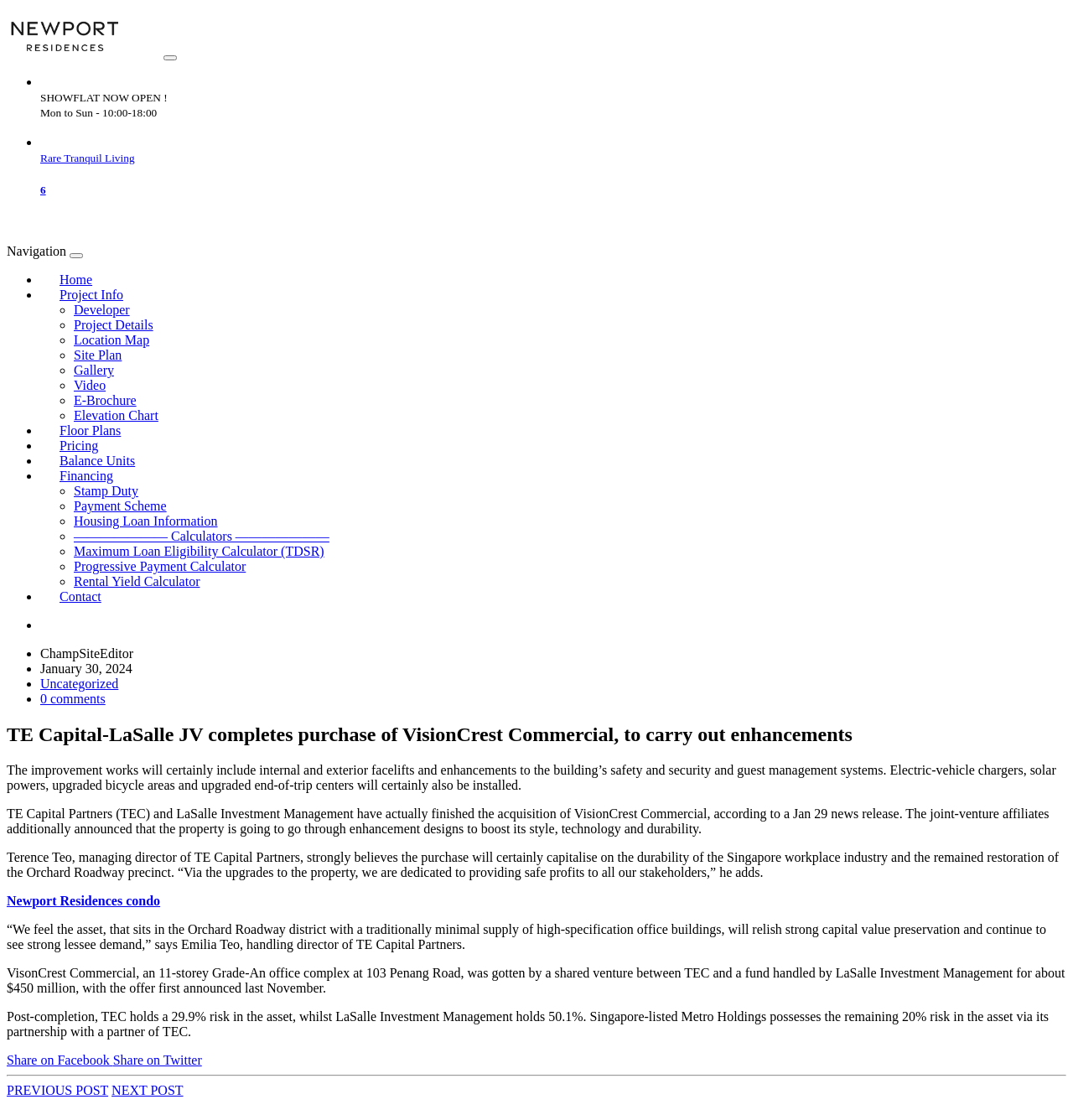Locate the bounding box coordinates of the element you need to click to accomplish the task described by this instruction: "View showflat".

[0.038, 0.082, 0.156, 0.093]